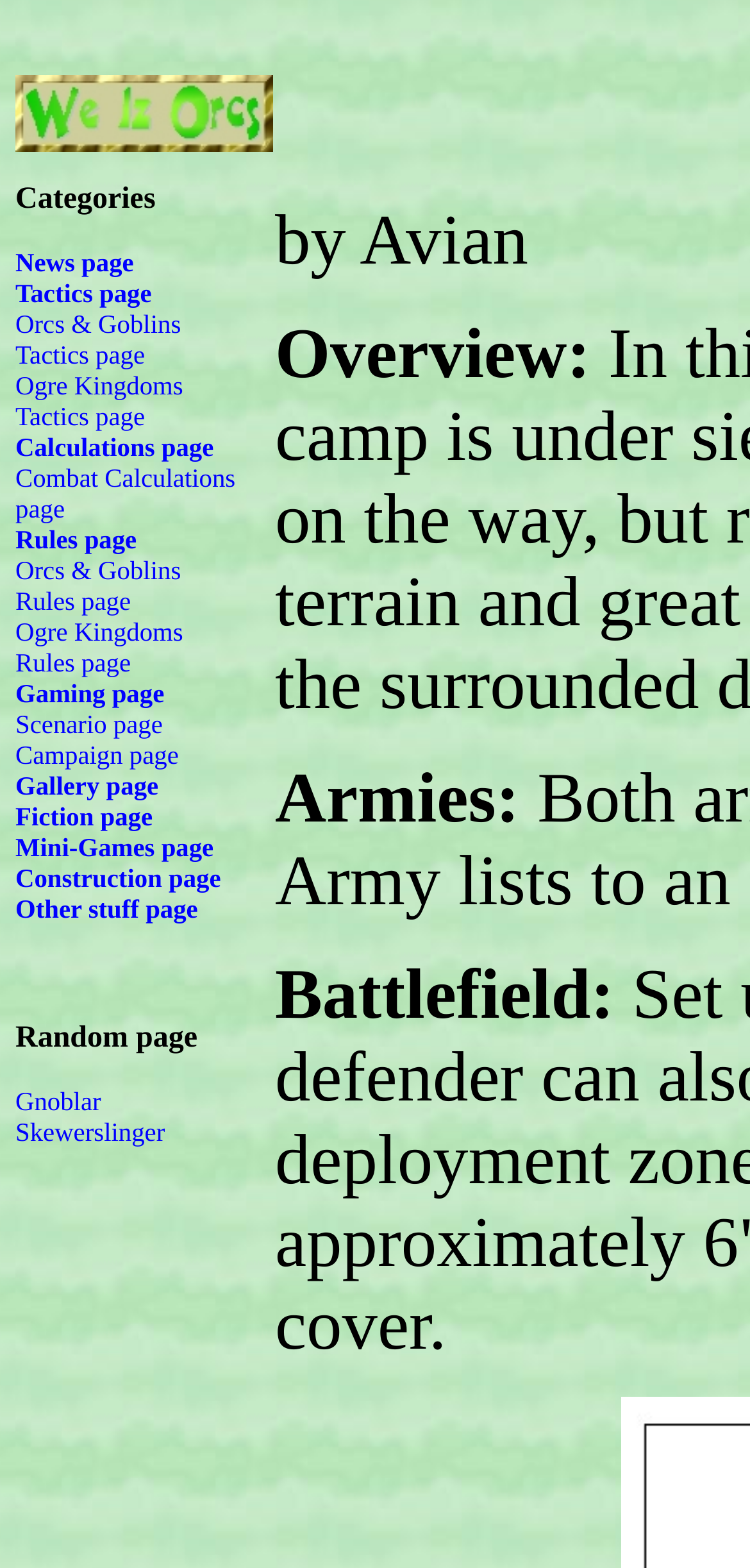What is the main category of the webpage?
We need a detailed and meticulous answer to the question.

Based on the links and categories presented on the webpage, it appears to be focused on Warhammer, a popular tabletop miniature wargame. The links to 'Orcs & Goblins Tactics page', 'Ogre Kingdoms Tactics page', and 'Rules page' suggest a strong connection to the Warhammer franchise.